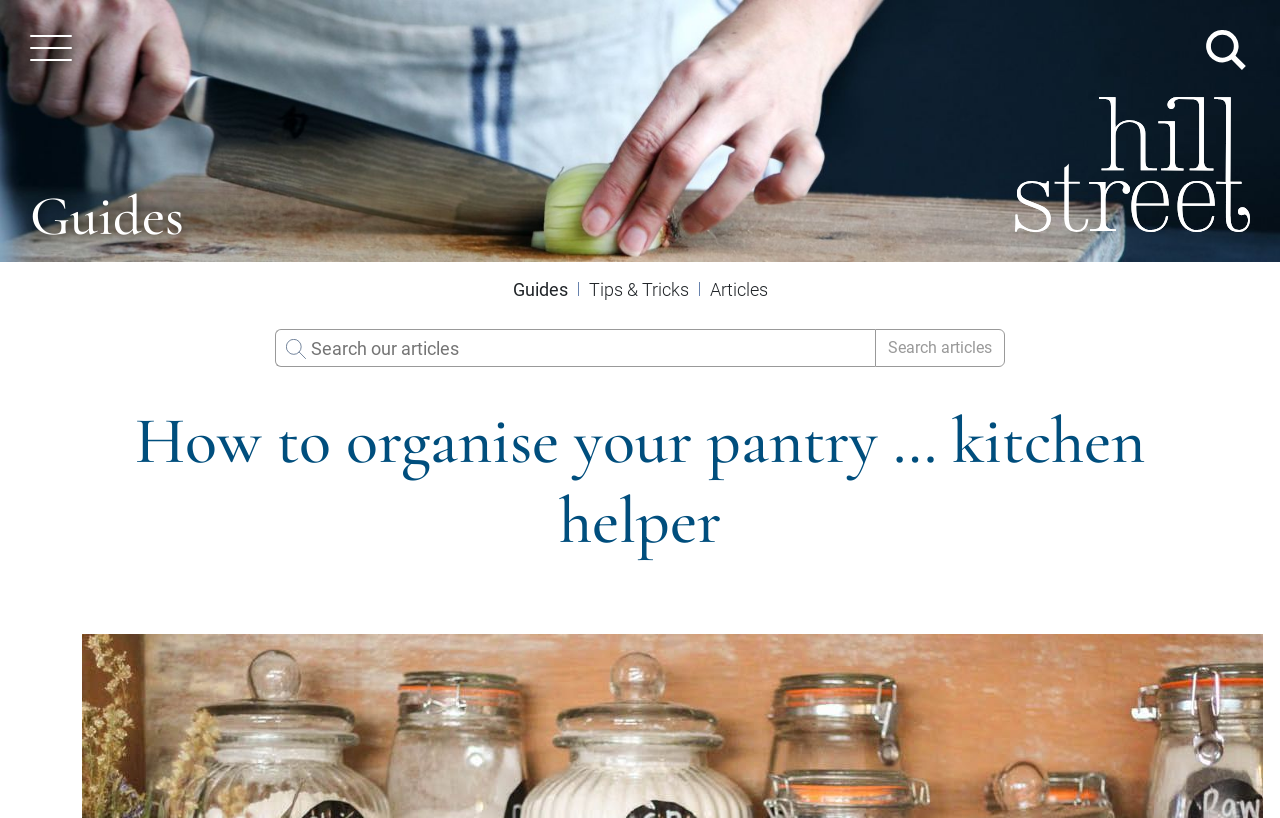Reply to the question with a single word or phrase:
What is the placeholder text in the search box?

Search our articles